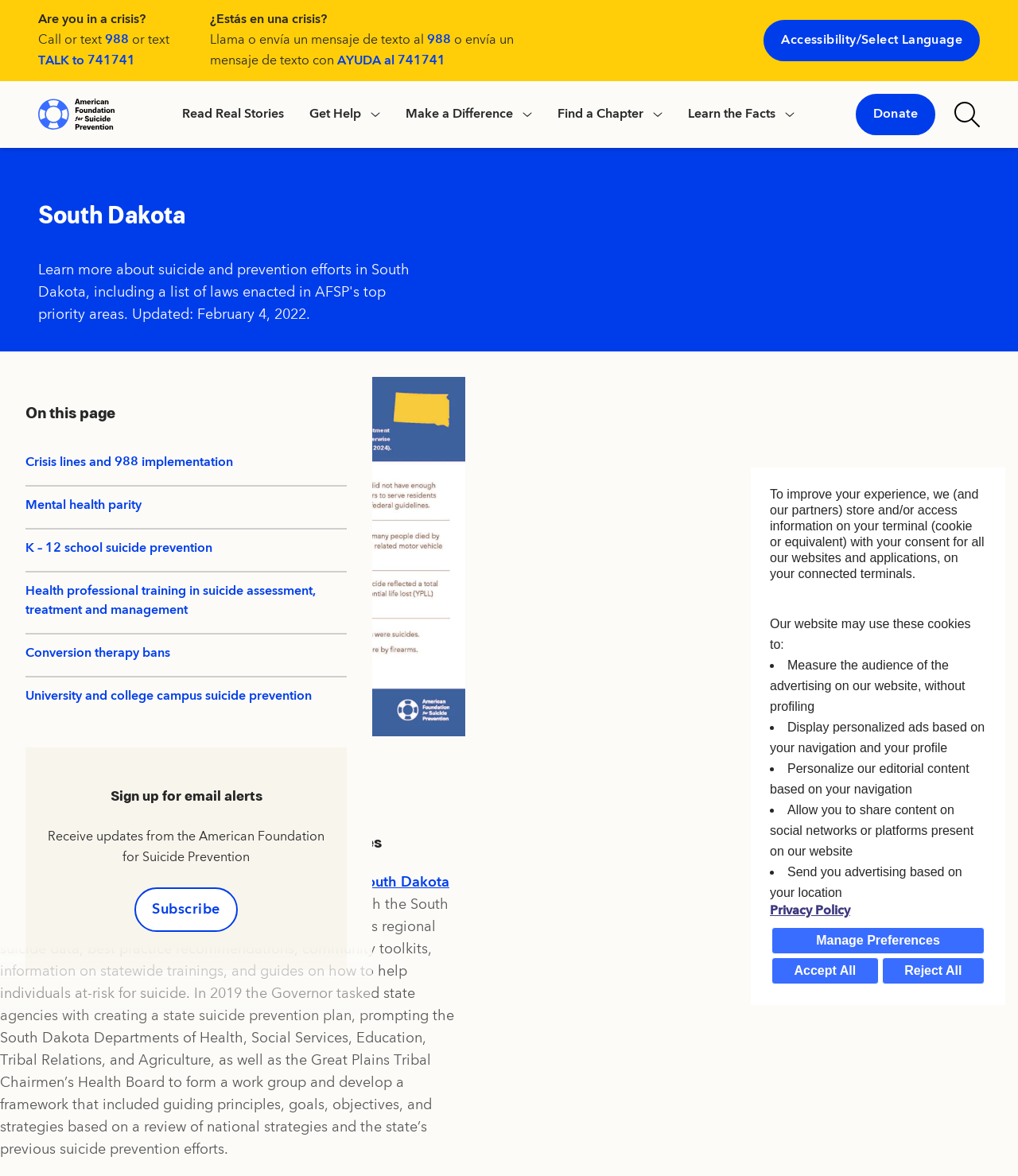Identify the bounding box coordinates for the region of the element that should be clicked to carry out the instruction: "Read real stories". The bounding box coordinates should be four float numbers between 0 and 1, i.e., [left, top, right, bottom].

[0.169, 0.081, 0.288, 0.114]